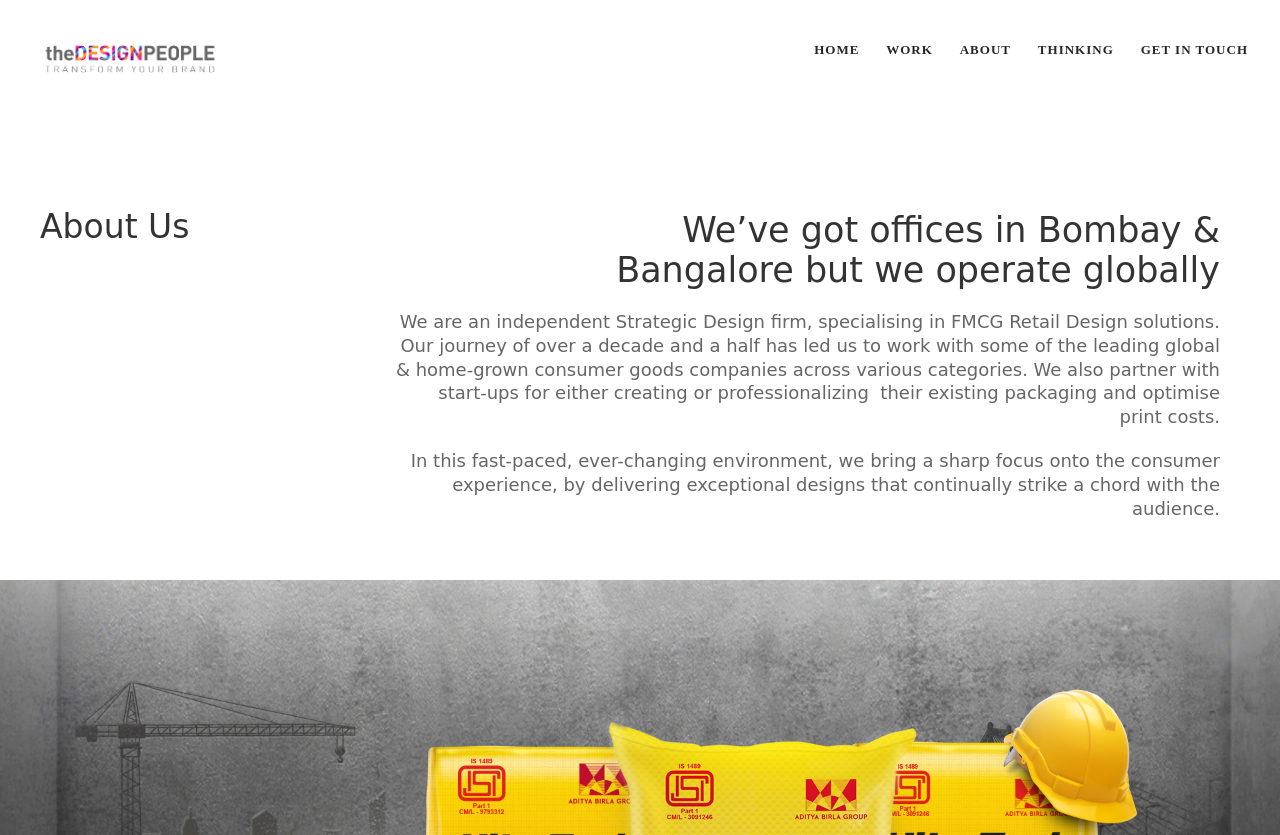Find the bounding box coordinates for the UI element that matches this description: "WORK".

[0.692, 0.051, 0.729, 0.096]